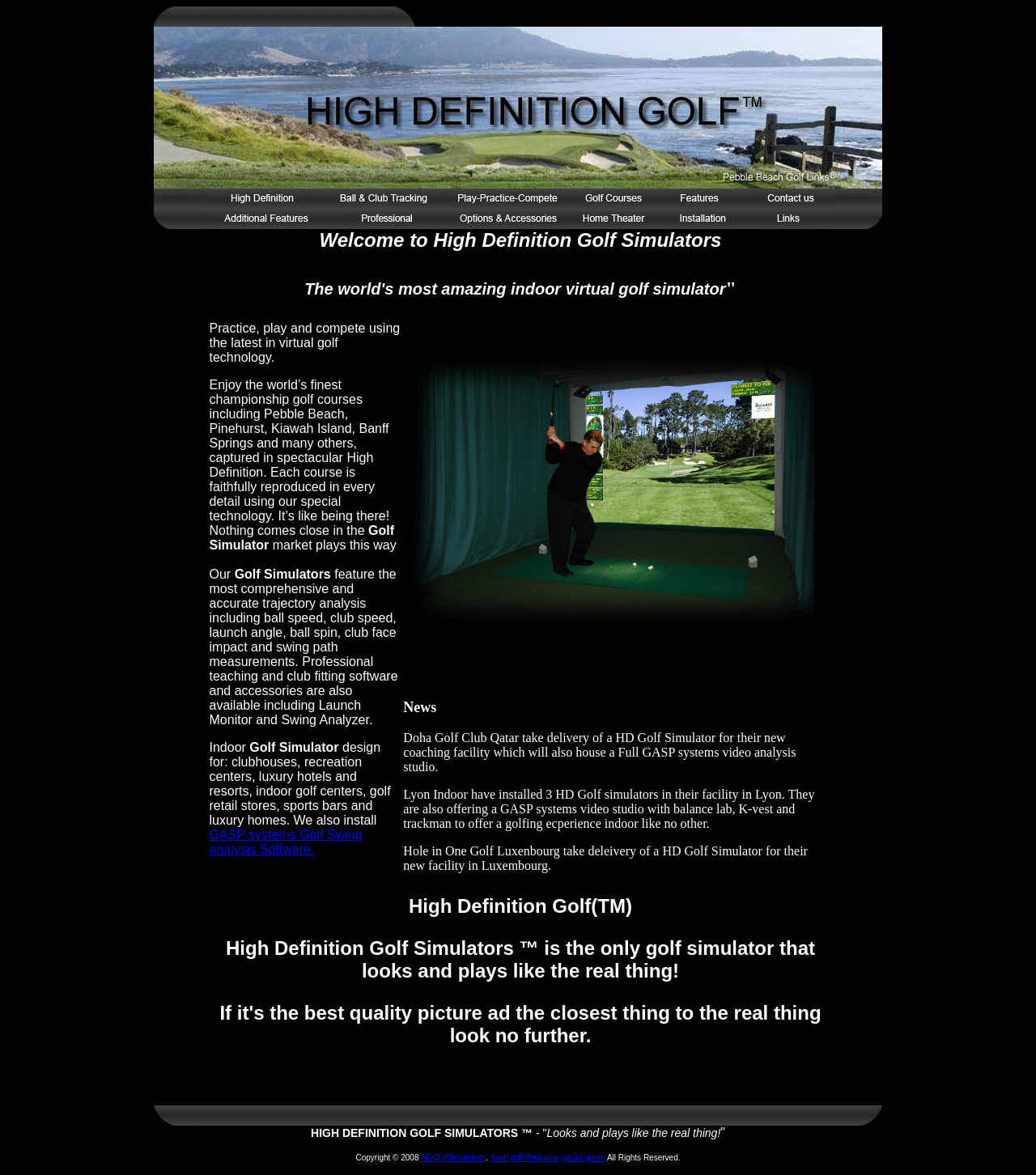Create a detailed description of the webpage's content and layout.

The webpage is about High Definition Golf Simulators, a company that offers advanced golf simulators for indoor use. At the top of the page, there is a logo and a navigation menu with links to different sections of the website, including "High Definition Golf", "Golf Ball Tracking", "Golf Practice", "Golf Courses", "Golf Simulator Features", and "Contact Us".

Below the navigation menu, there is a large image of a golf simulator, taking up most of the width of the page. To the left of the image, there is a column of text that introduces the company and its product, highlighting its high-definition graphics and realistic gameplay.

Further down the page, there is a section that lists additional features of the golf simulator, including professional teaching tools, options for customizing the simulator, and installation services. Each feature is represented by a link with a corresponding image.

The main content of the page is a large block of text that describes the benefits of using a High Definition Golf Simulator, including its ability to provide a realistic golfing experience, track ball speed and club speed, and offer professional teaching and club fitting software. The text also mentions that the simulator can be installed in various locations, such as clubhouses, recreation centers, and luxury homes.

To the right of the main content, there is a column of news articles and updates about the company, including installations of their simulators in various locations.

At the bottom of the page, there is a footer section that includes copyright information, links to other websites, and a statement that all rights are reserved.